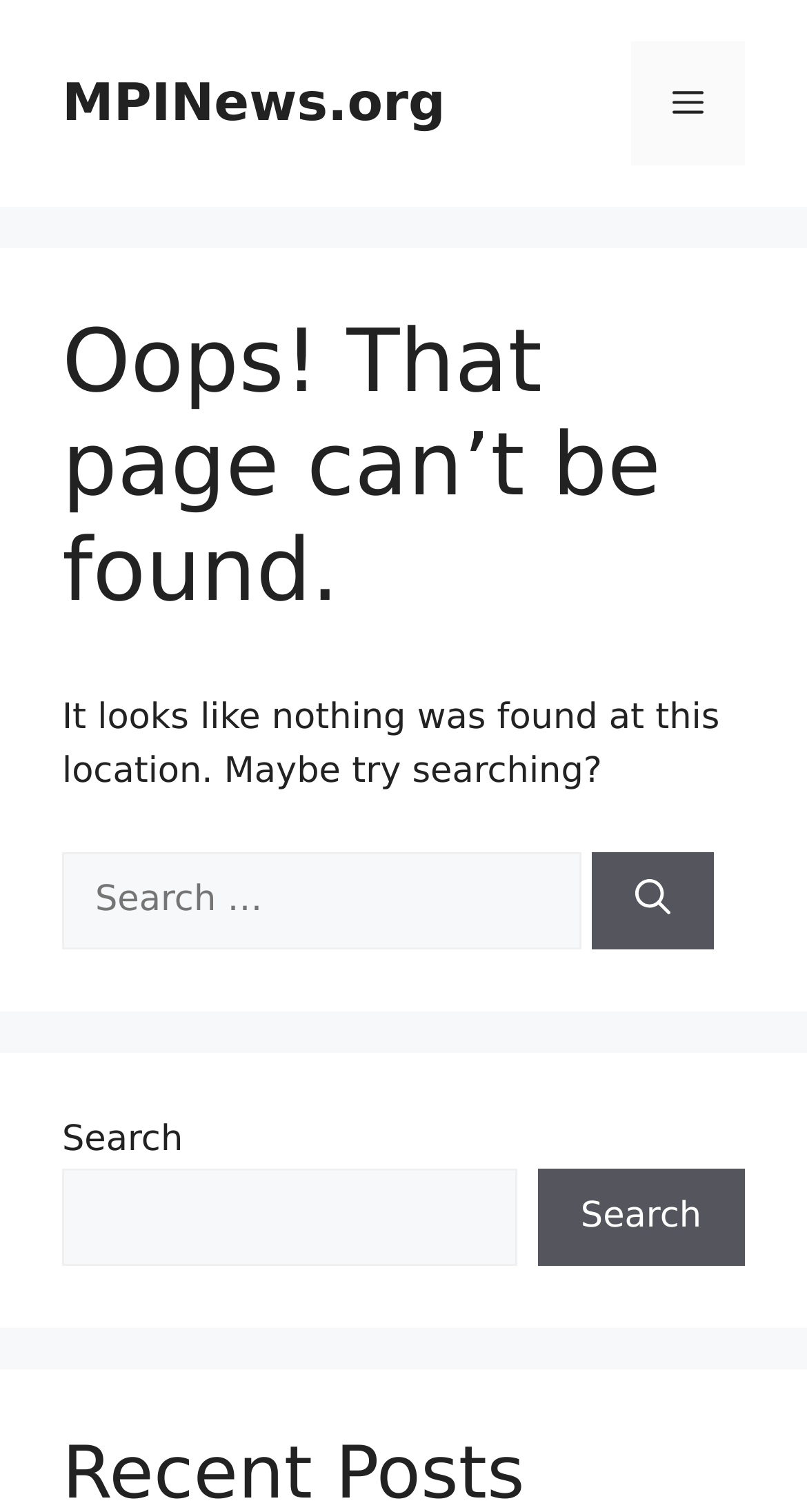What is the function of the 'Mobile Toggle' element?
Answer briefly with a single word or phrase based on the image.

To toggle the menu